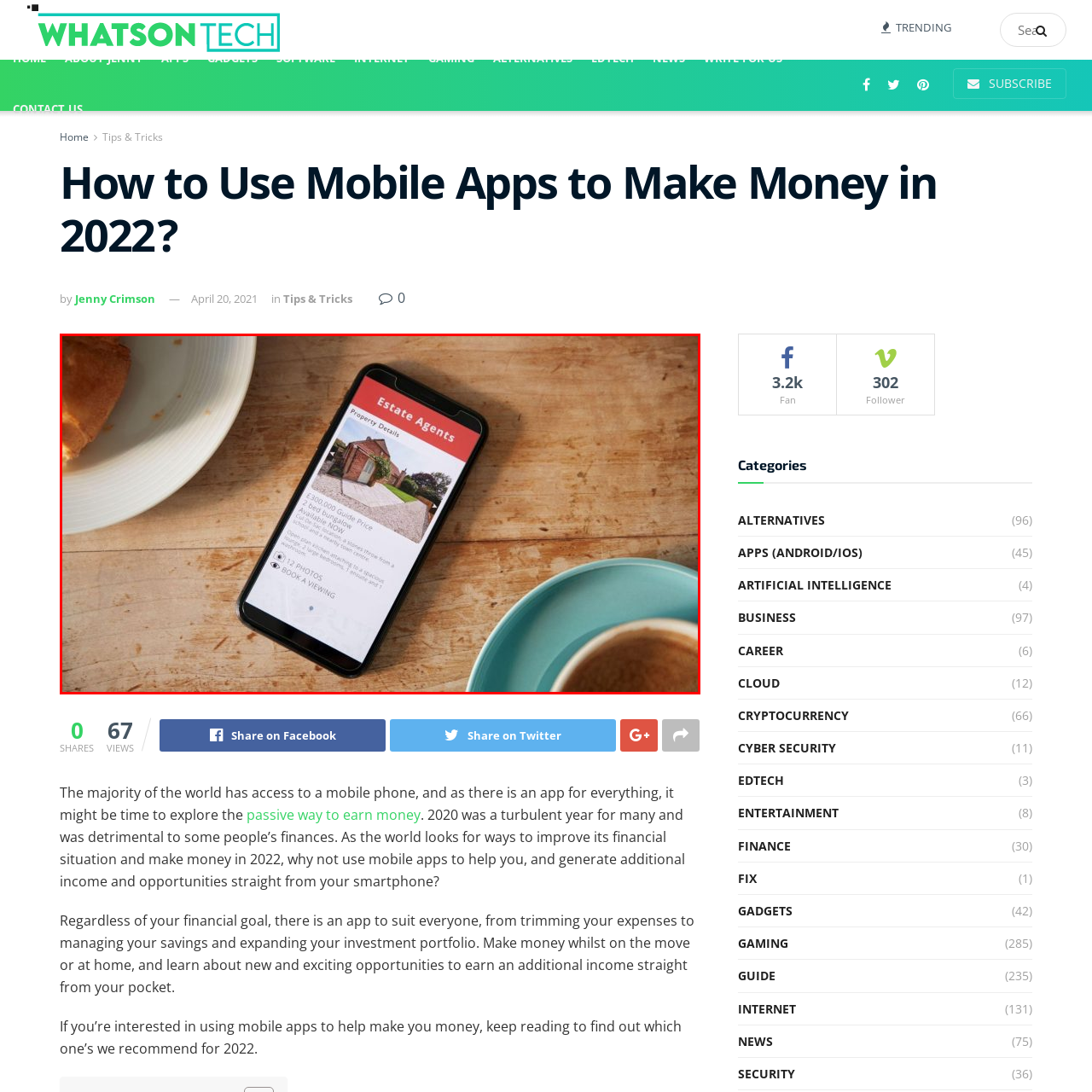Observe the image enclosed by the red border and respond to the subsequent question with a one-word or short phrase:
What is on the plate in the background?

A pastry